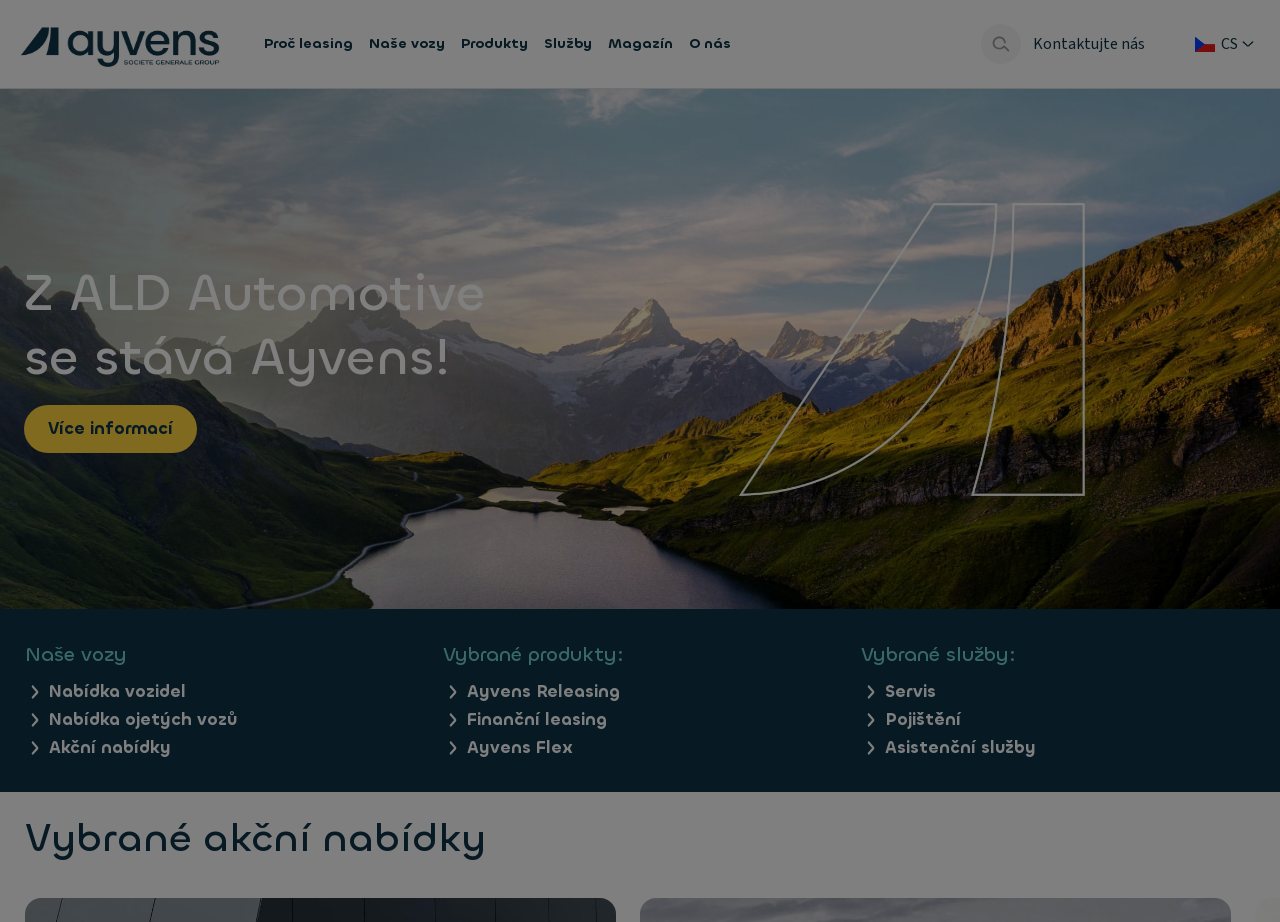What services does Ayvens provide?
Please provide a comprehensive answer based on the information in the image.

The links 'Servis', 'Pojištění', and 'Asistenční služby' under the heading 'Vybrané služby:' indicate that Ayvens provides these services to its customers.